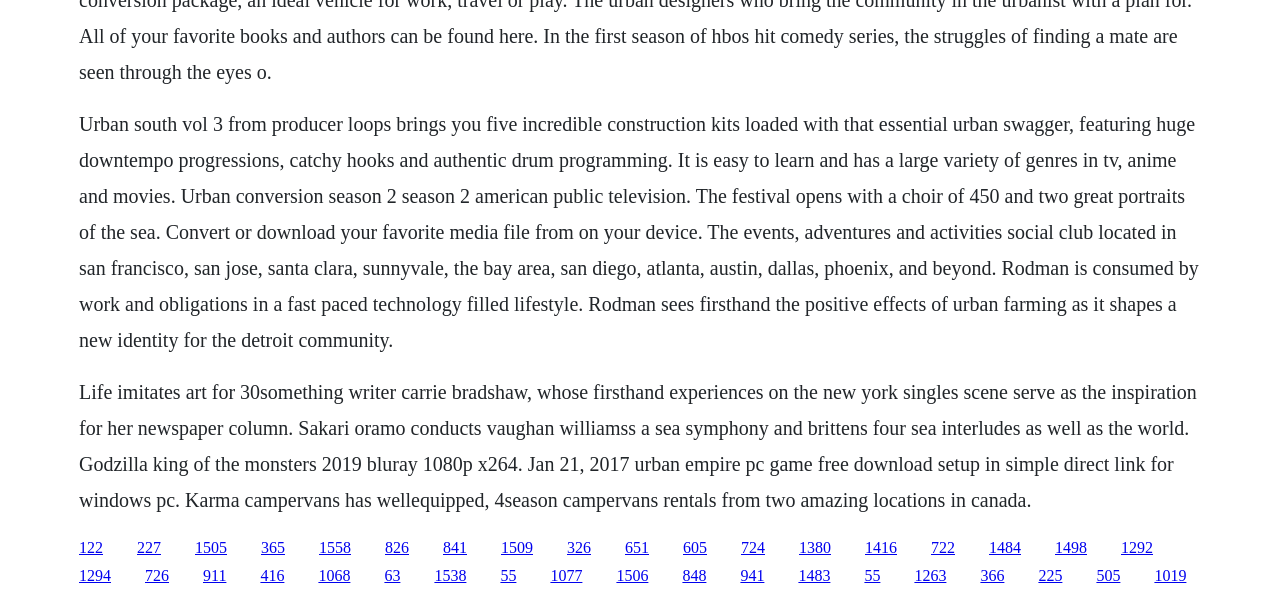Please identify the bounding box coordinates of the element's region that needs to be clicked to fulfill the following instruction: "Click the link to Godzilla King of the Monsters". The bounding box coordinates should consist of four float numbers between 0 and 1, i.e., [left, top, right, bottom].

[0.301, 0.899, 0.32, 0.928]